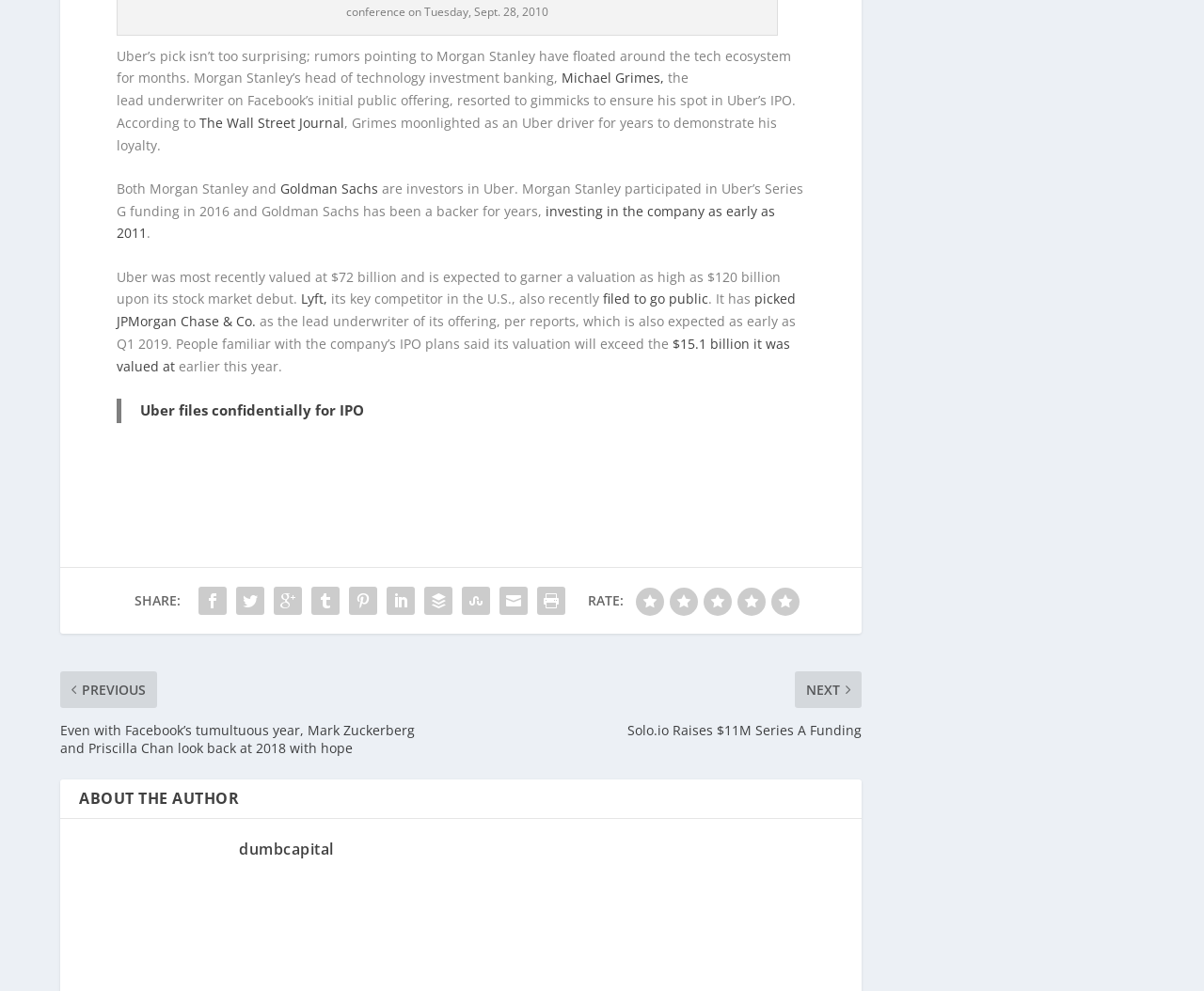Please mark the clickable region by giving the bounding box coordinates needed to complete this instruction: "Visit The Wall Street Journal website".

[0.166, 0.103, 0.286, 0.121]